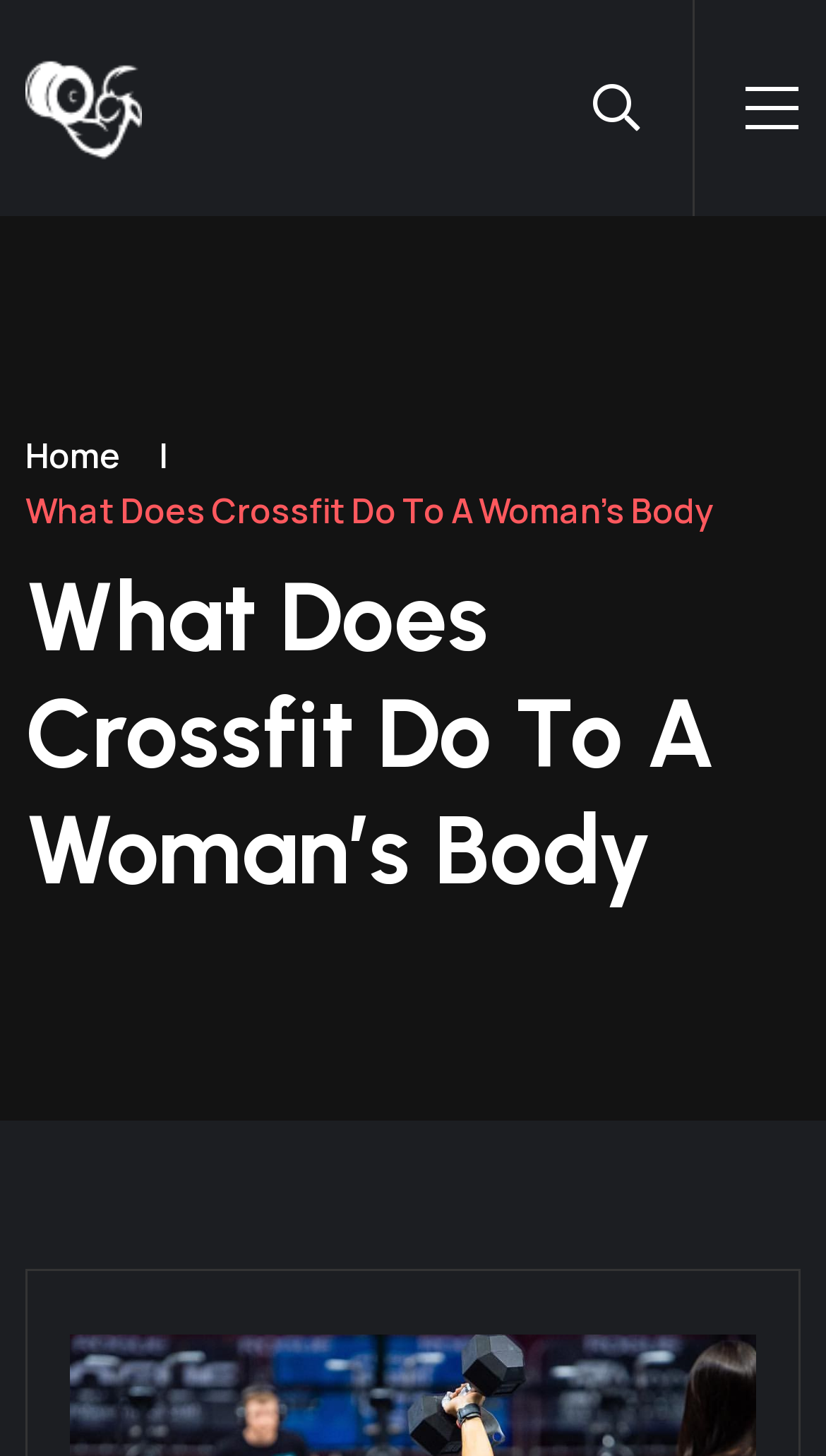Please provide a comprehensive response to the question below by analyzing the image: 
Is the fitness center's logo an image or a text?

The fitness center's logo 'FPT Conshohocken Fitness' is both an image and a text, as it is represented by an image element and a link element with the same text content.